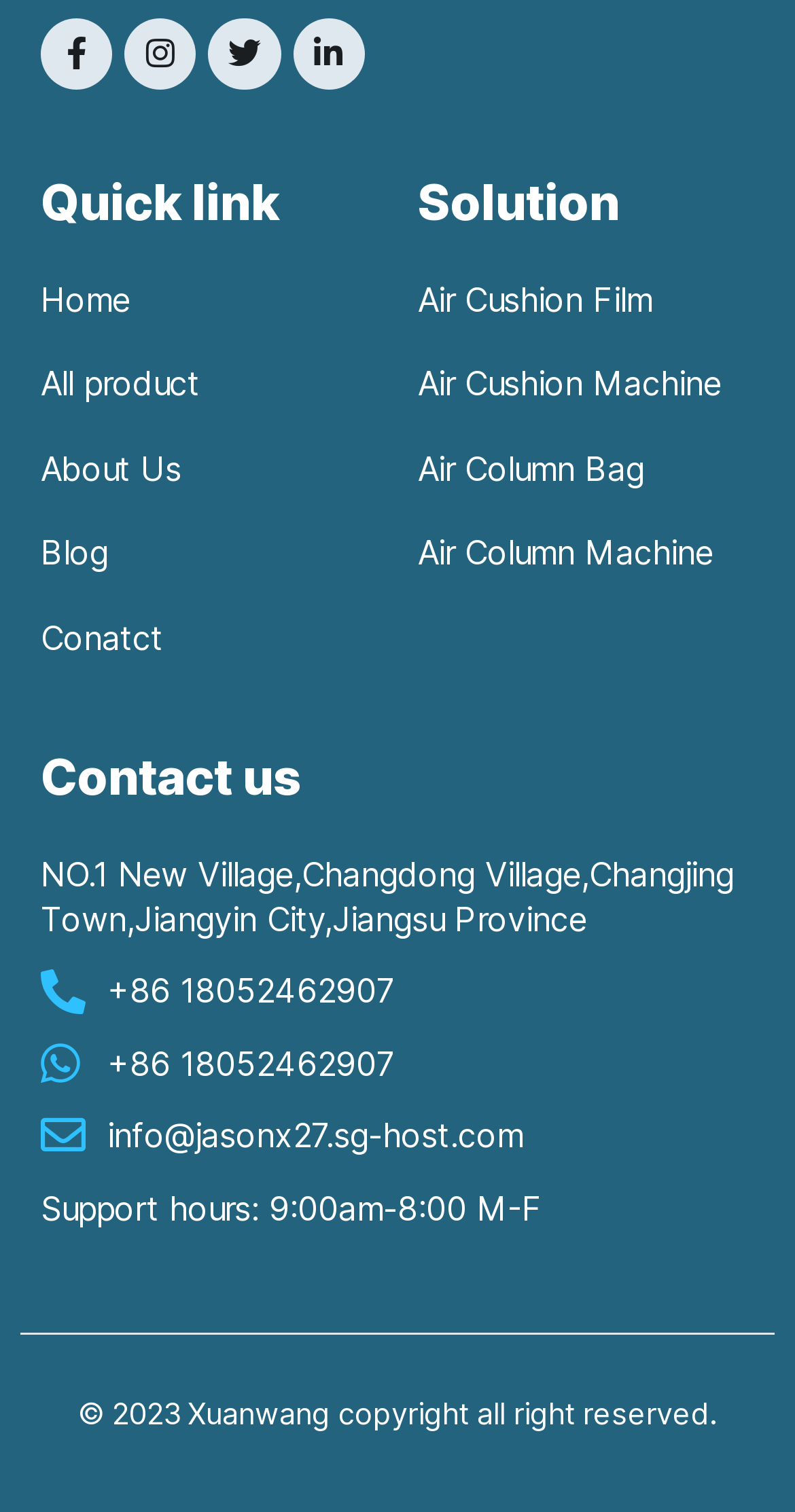Please answer the following query using a single word or phrase: 
What is the last item in the Quick link section?

Contact